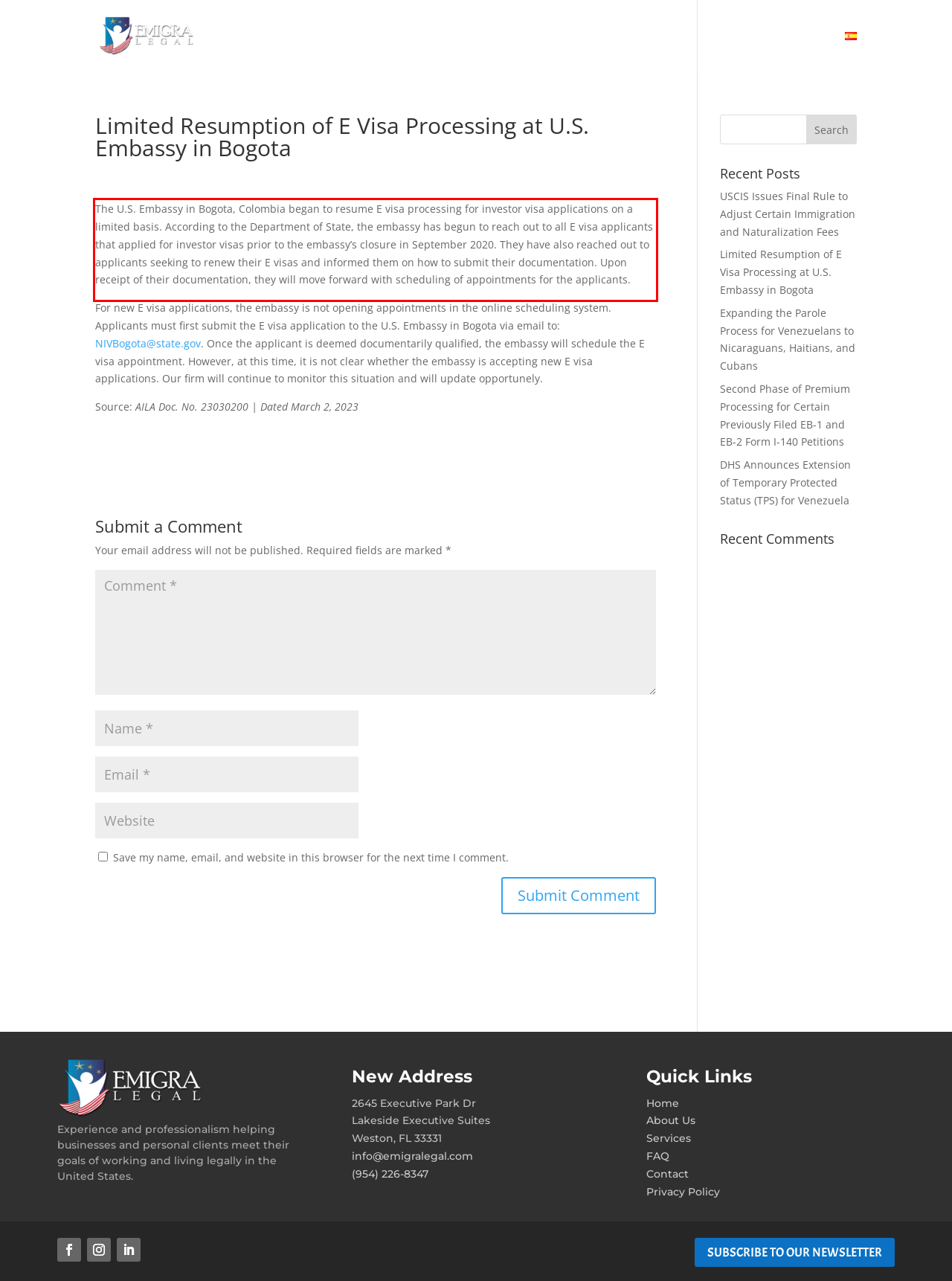In the given screenshot, locate the red bounding box and extract the text content from within it.

The U.S. Embassy in Bogota, Colombia began to resume E visa processing for investor visa applications on a limited basis. According to the Department of State, the embassy has begun to reach out to all E visa applicants that applied for investor visas prior to the embassy’s closure in September 2020. They have also reached out to applicants seeking to renew their E visas and informed them on how to submit their documentation. Upon receipt of their documentation, they will move forward with scheduling of appointments for the applicants.